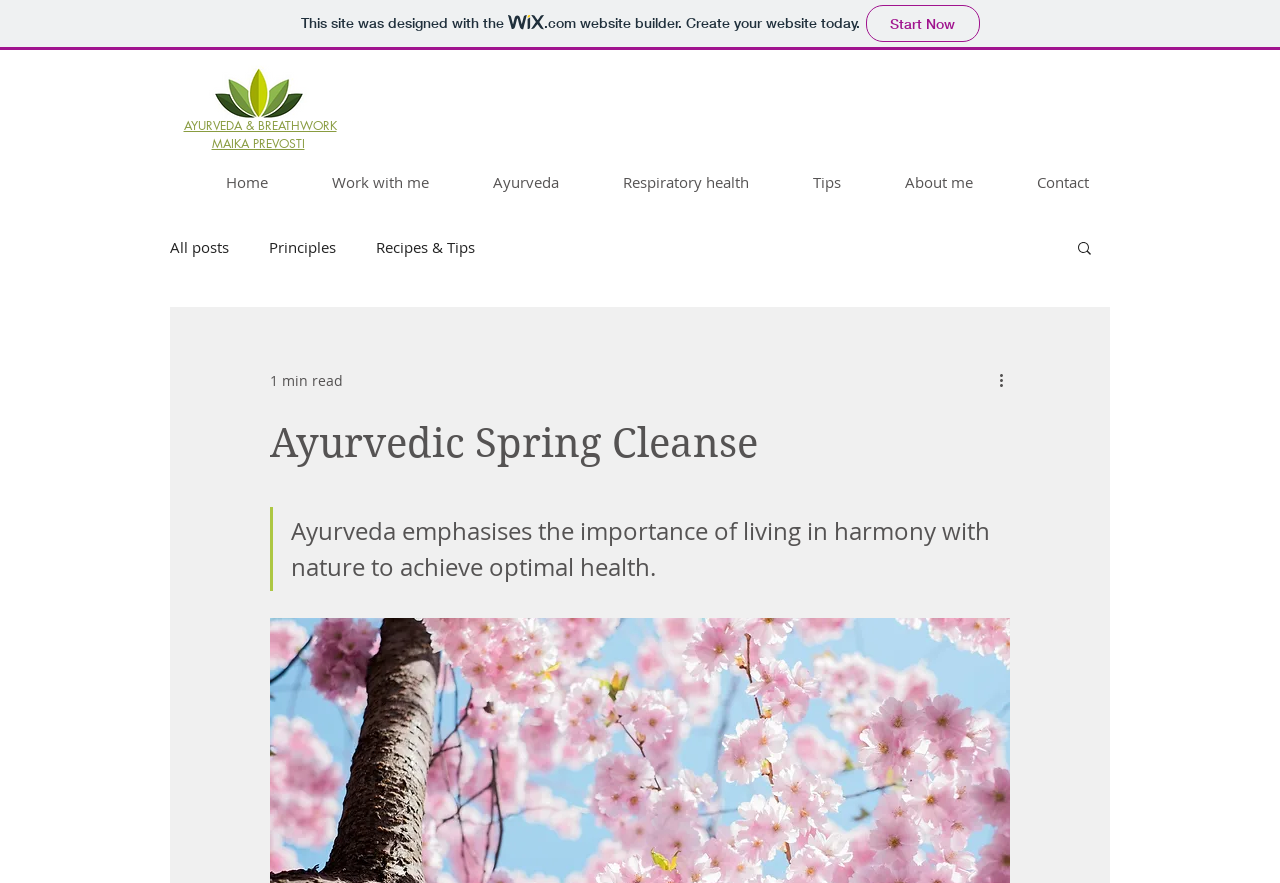Point out the bounding box coordinates of the section to click in order to follow this instruction: "Read more about 'Ayurveda & Breathwork'".

[0.143, 0.133, 0.263, 0.151]